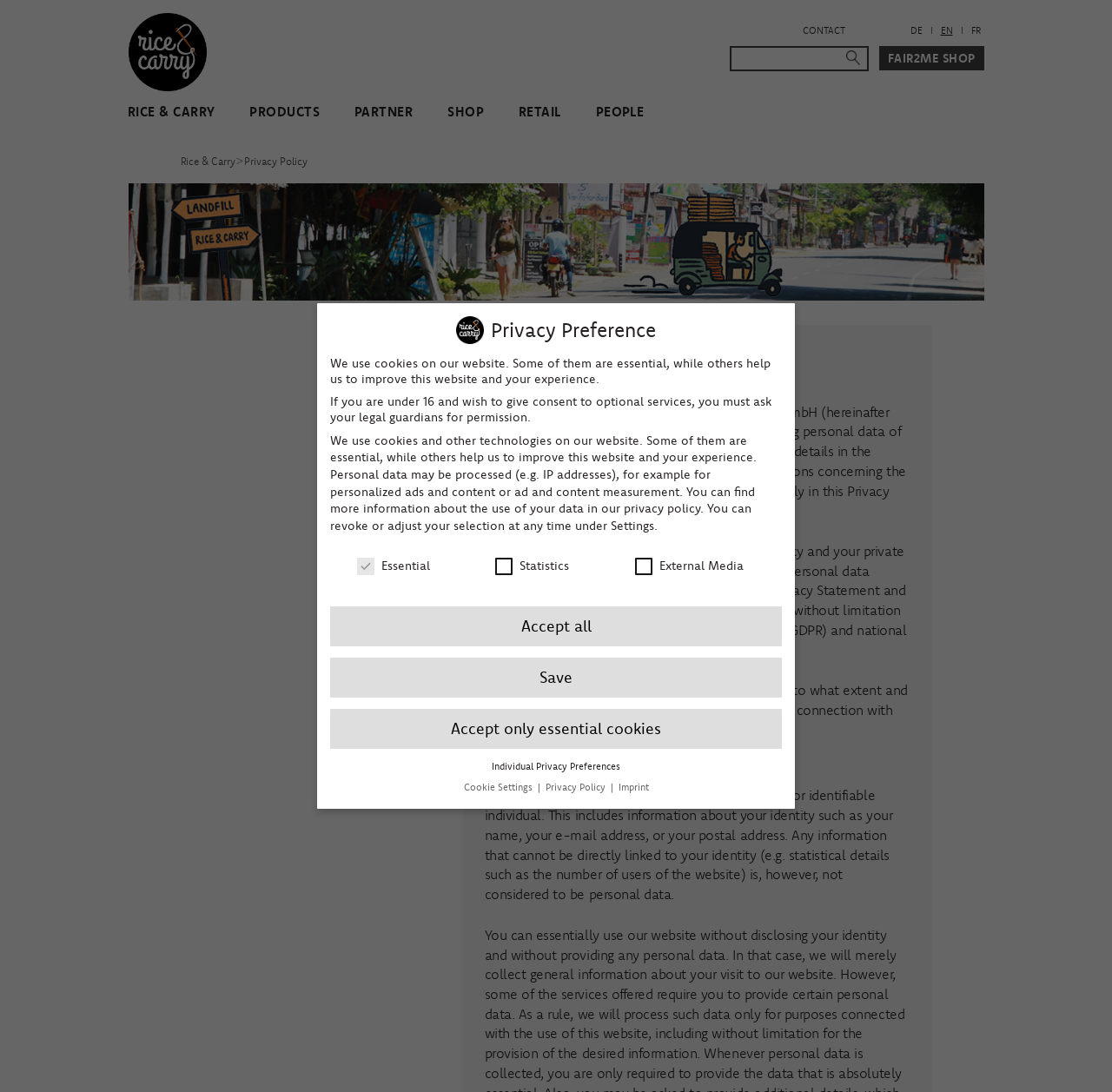Given the element description "Retail" in the screenshot, predict the bounding box coordinates of that UI element.

[0.466, 0.095, 0.504, 0.111]